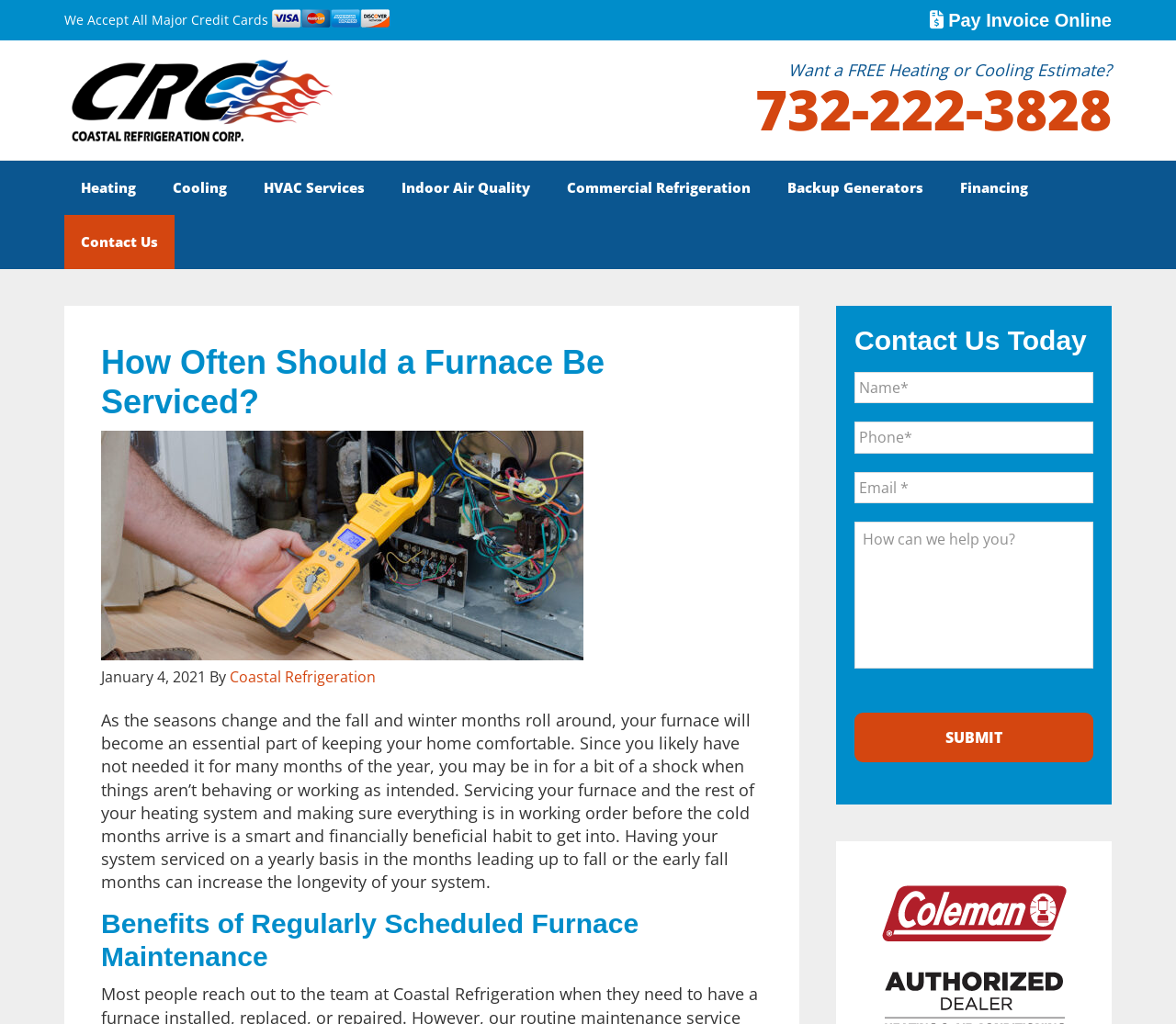What type of credit cards are accepted by the company?
Provide a short answer using one word or a brief phrase based on the image.

All major credit cards